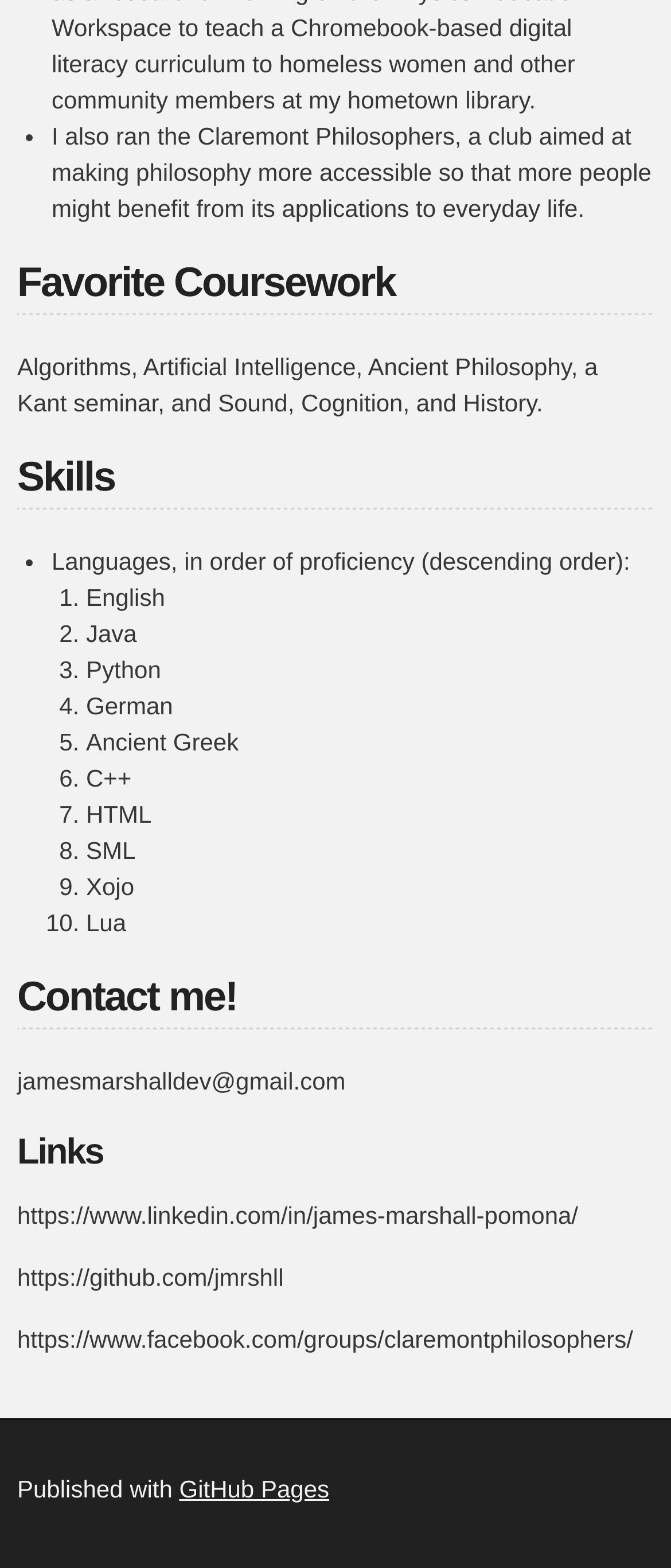Extract the bounding box for the UI element that matches this description: "GitHub Pages".

[0.267, 0.94, 0.491, 0.958]